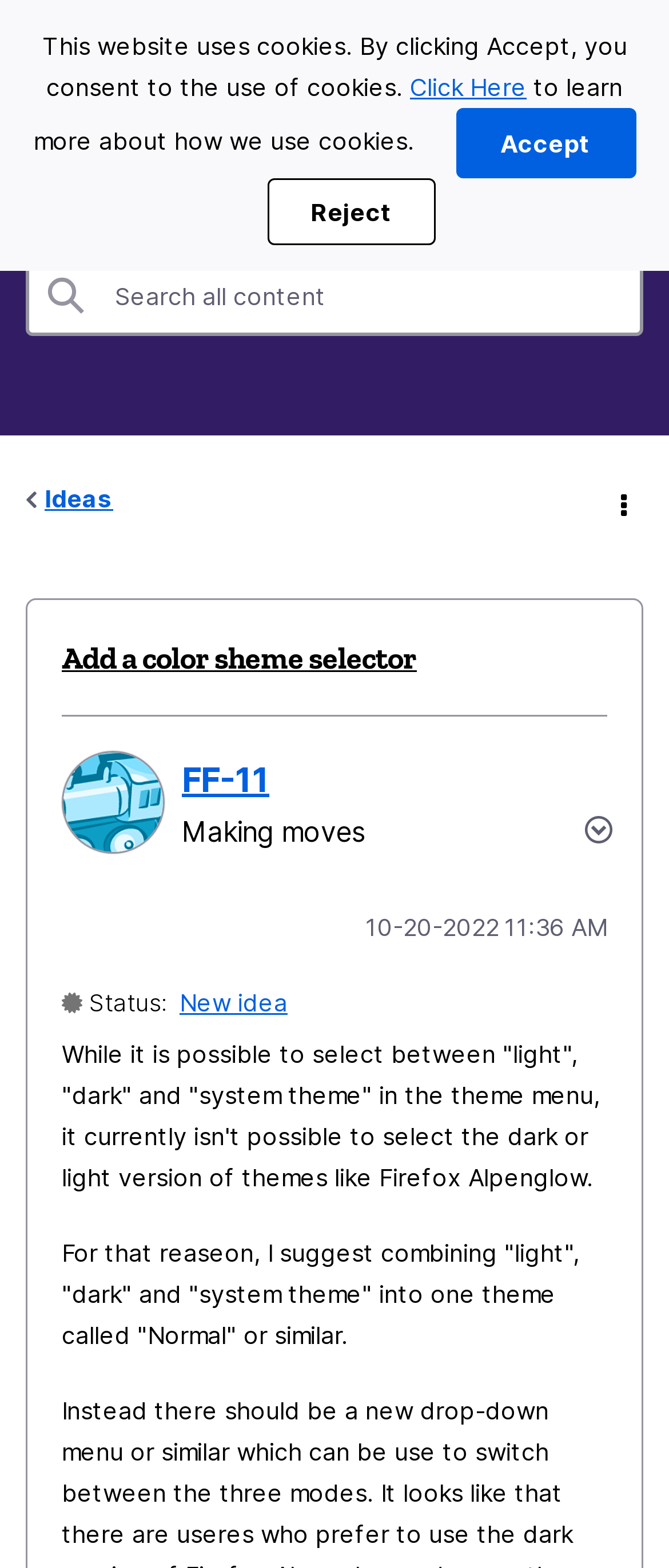Determine the bounding box coordinates of the clickable region to carry out the instruction: "Show Add a color sheme selector post option menu".

[0.846, 0.513, 0.933, 0.546]